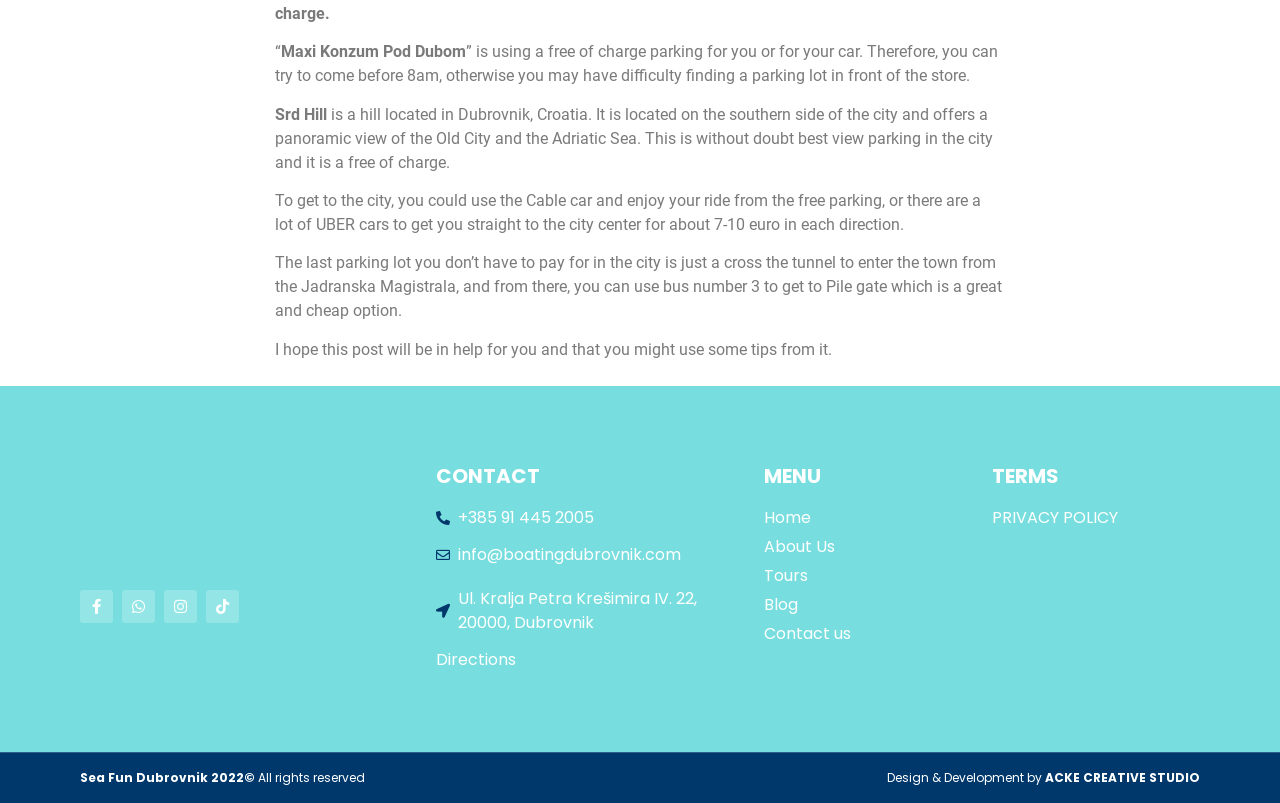Please mark the clickable region by giving the bounding box coordinates needed to complete this instruction: "Check the 'PRIVACY POLICY'".

[0.775, 0.63, 0.937, 0.66]